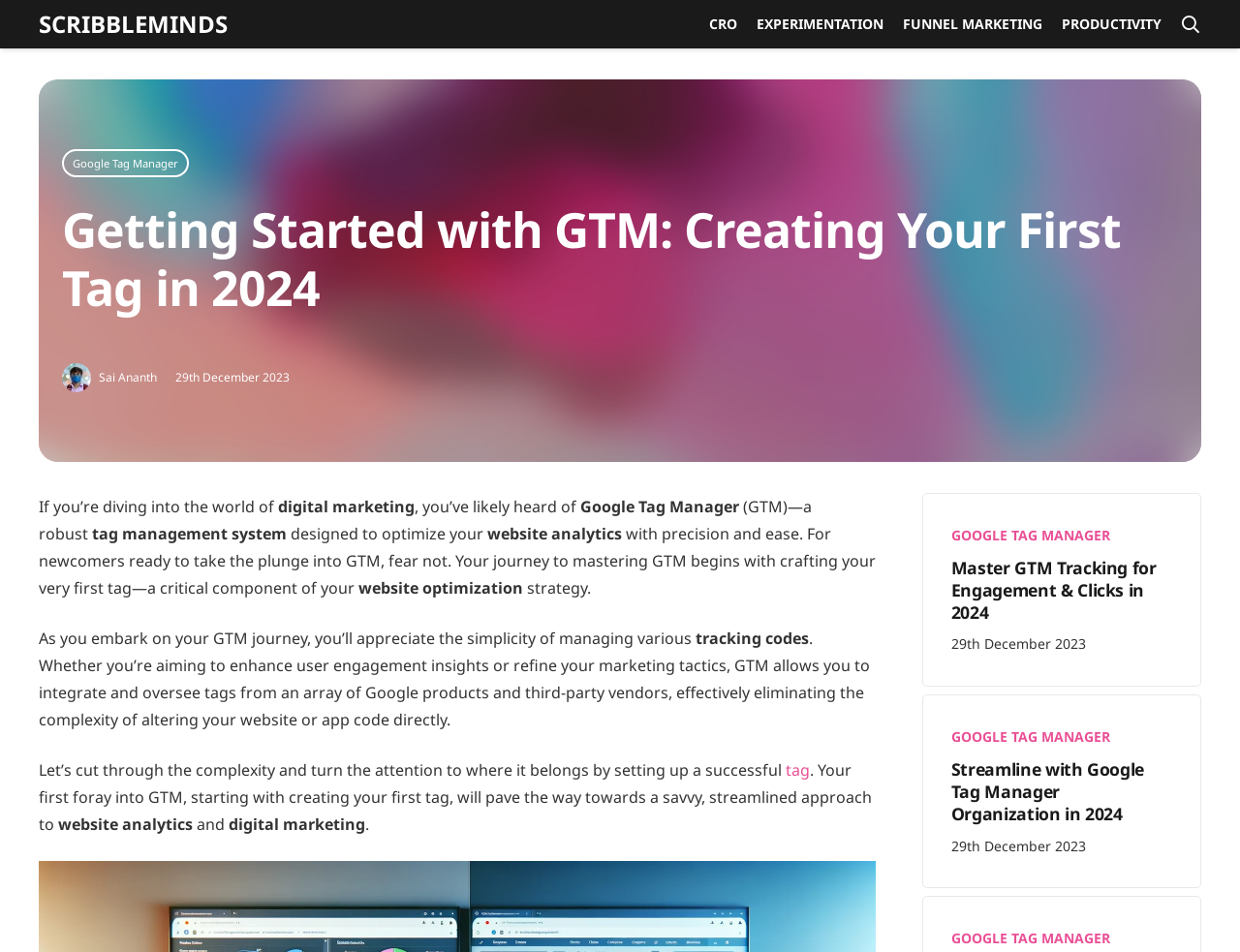Locate the bounding box coordinates of the area you need to click to fulfill this instruction: 'Learn about 'Streamline with Google Tag Manager Organization in 2024''. The coordinates must be in the form of four float numbers ranging from 0 to 1: [left, top, right, bottom].

[0.767, 0.764, 0.895, 0.783]